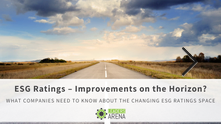Offer an in-depth caption for the image.

The image features a serene landscape showcasing an open road stretching into the distance under a dramatic sky, symbolizing the journey of improvement in Environmental, Social, and Governance (ESG) ratings. At the top, the text reads "ESG Ratings – Improvements on the Horizon?" suggesting a focus on the evolving nature of ESG assessments. Below, an additional line states, "What companies need to know about the changing ESG ratings space," emphasizing the relevance and importance of staying informed in this dynamic field. The image is branded with the "Leaders Arena" logo, reinforcing the organization's commitment to guiding companies through the nuances of ESG practices and ratings.